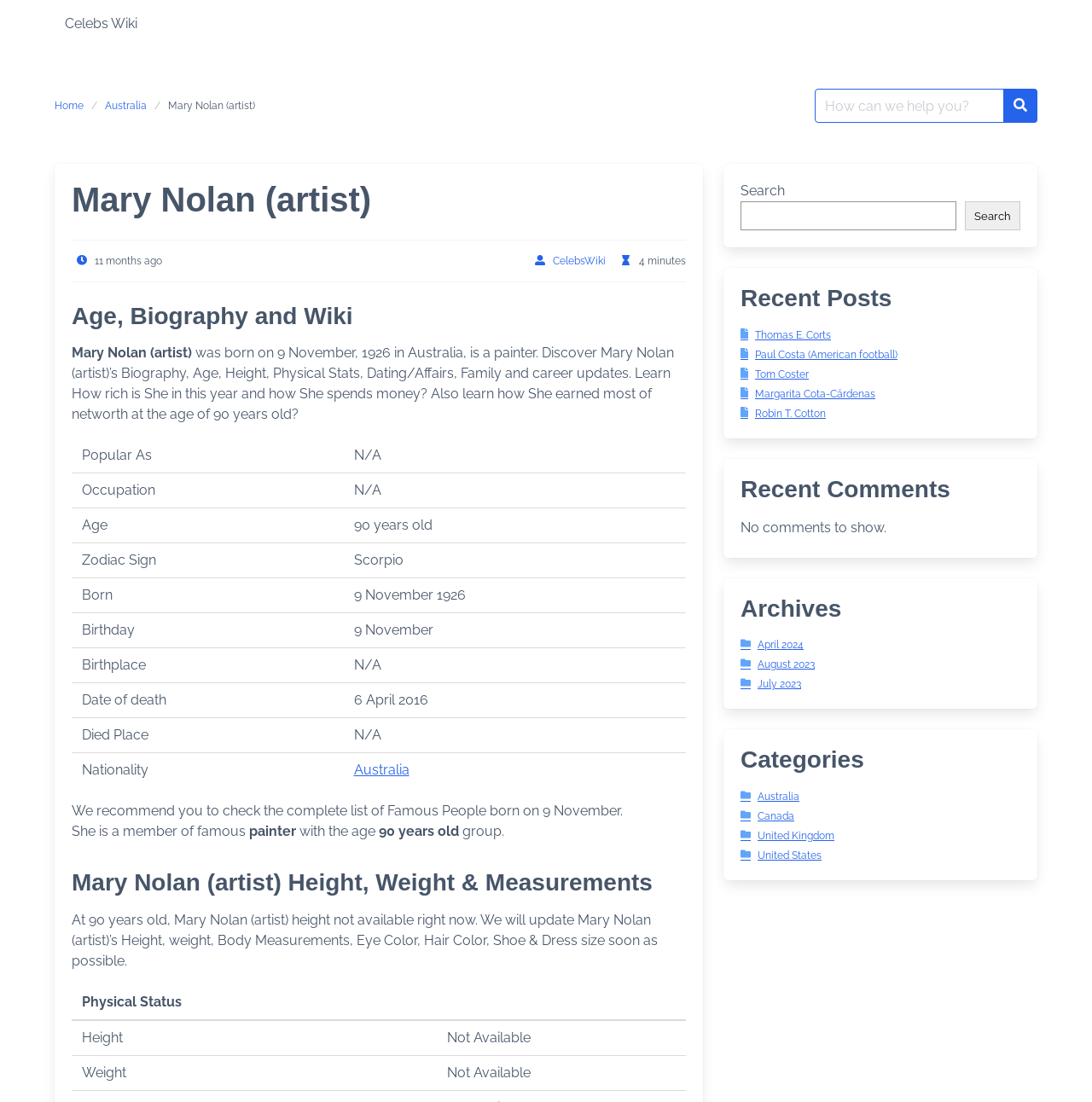Answer the question below in one word or phrase:
How many years old is Mary Nolan according to the webpage?

90 years old